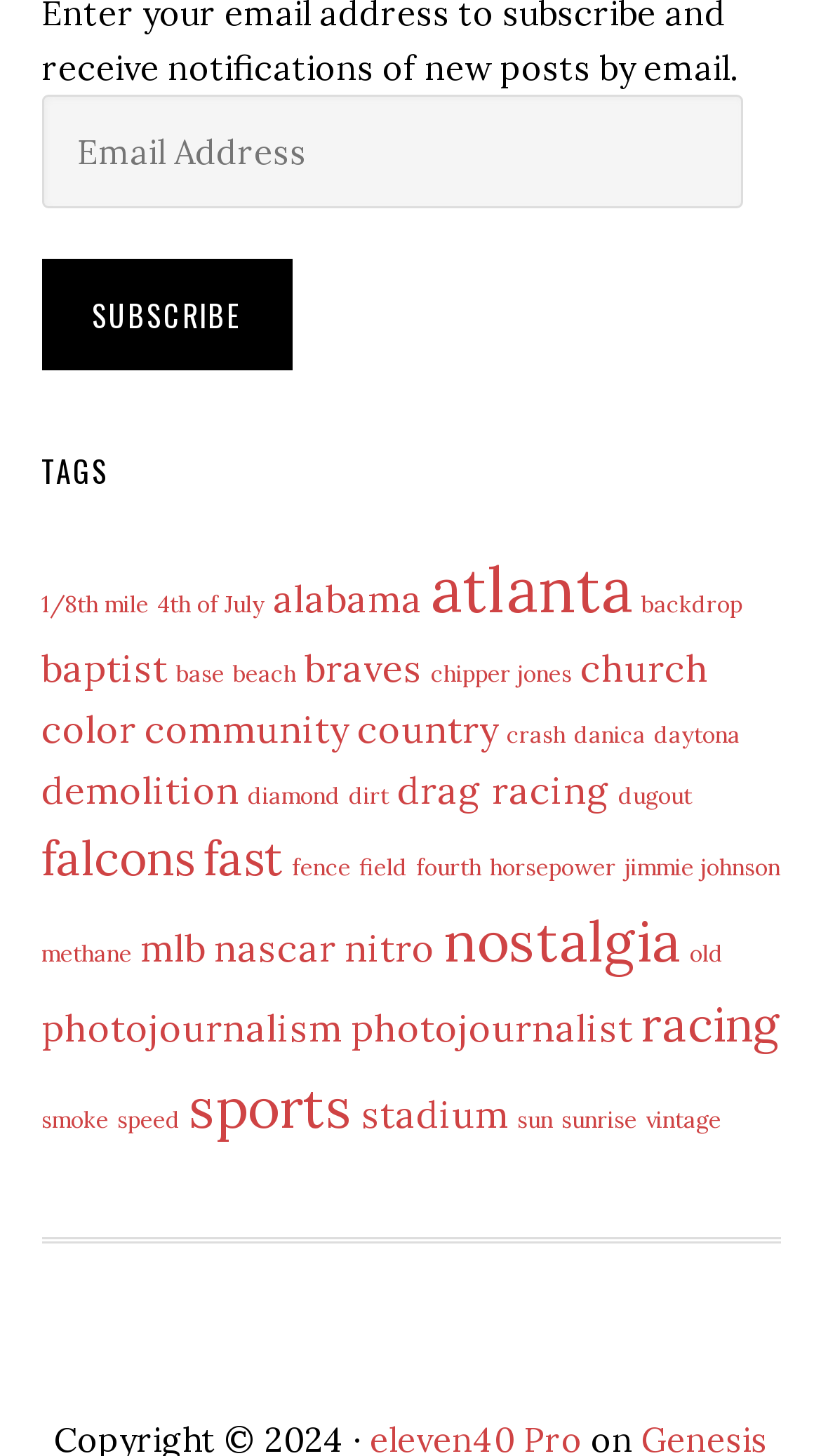Pinpoint the bounding box coordinates of the clickable area necessary to execute the following instruction: "Check out vintage items". The coordinates should be given as four float numbers between 0 and 1, namely [left, top, right, bottom].

[0.786, 0.758, 0.878, 0.778]